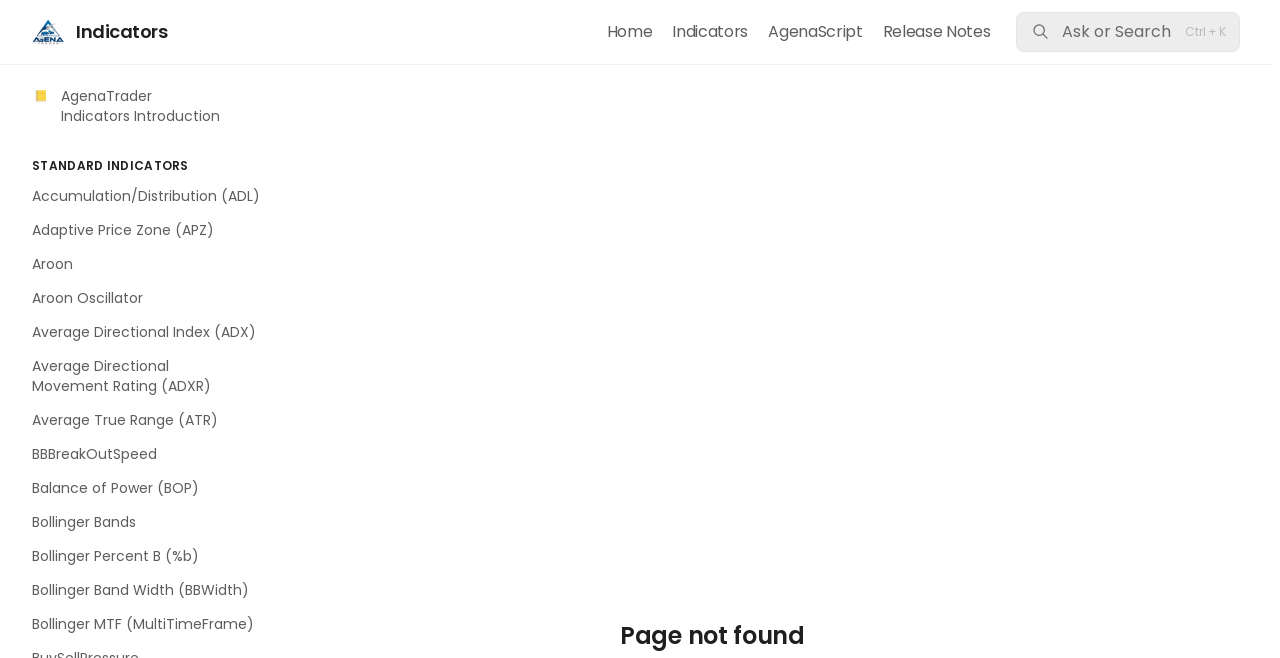What is the text above the list of indicators?
Using the visual information, answer the question in a single word or phrase.

STANDARD INDICATORS